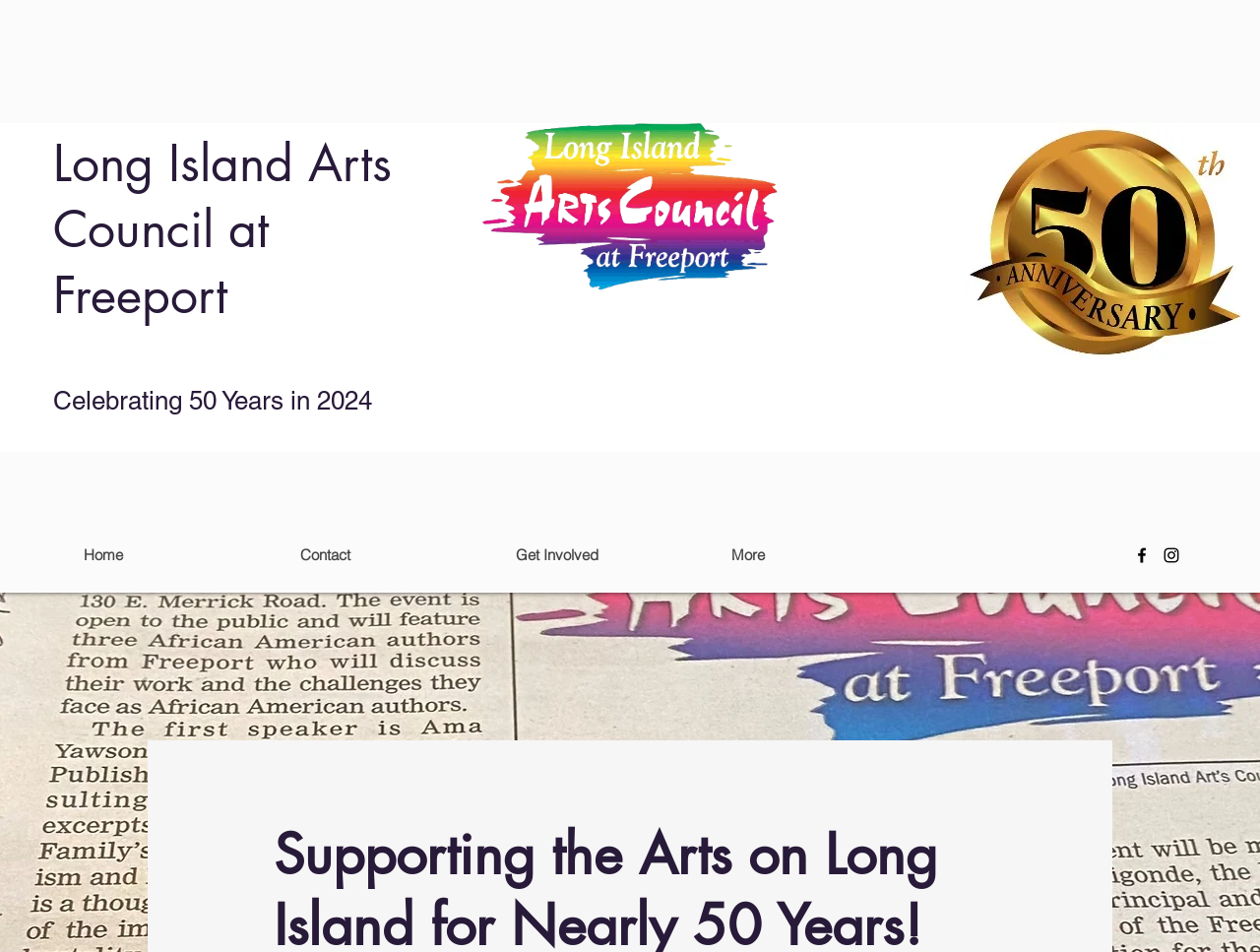What is the logo of the organization? Observe the screenshot and provide a one-word or short phrase answer.

Long Island Arts Council at Freeport